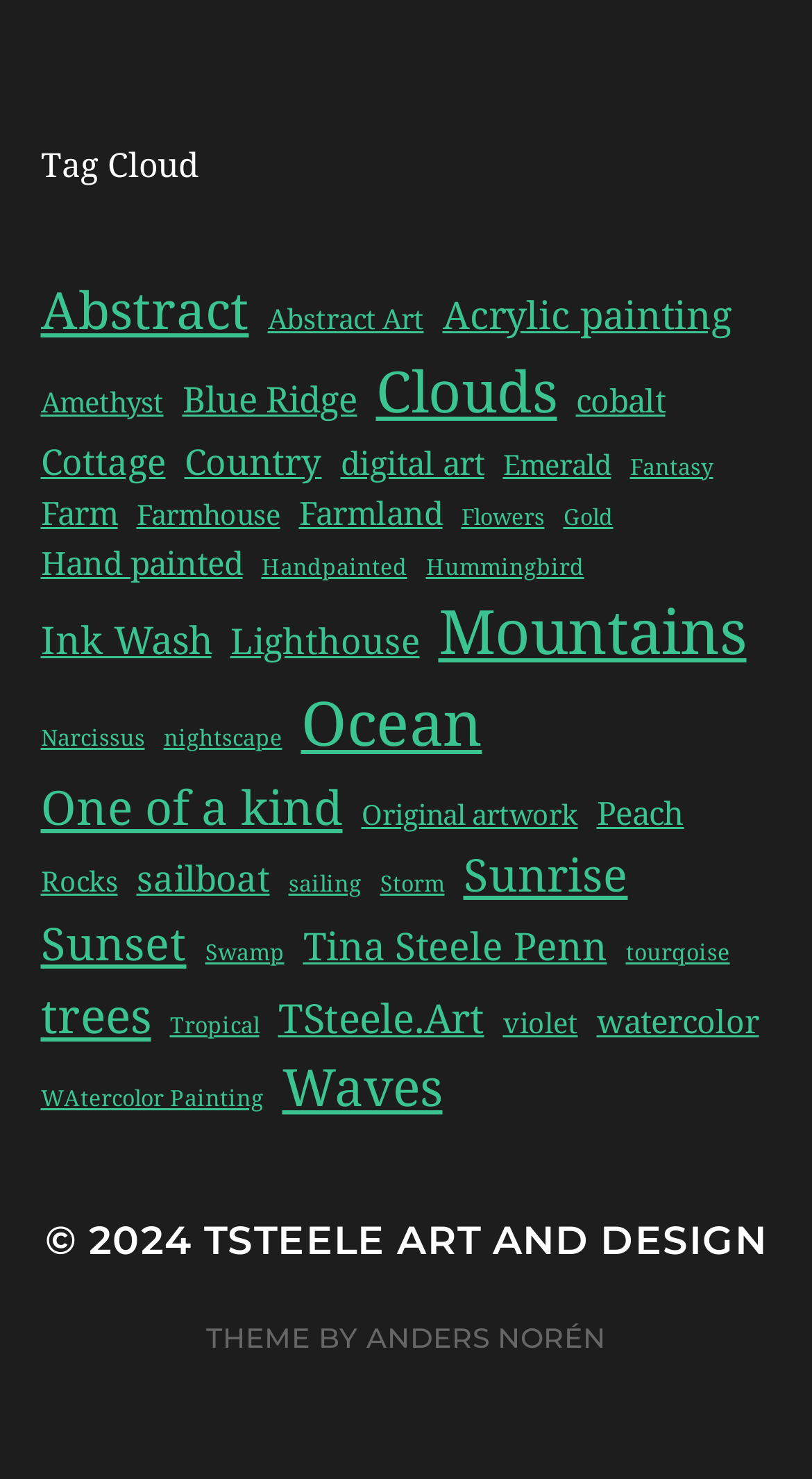Identify the bounding box coordinates for the region to click in order to carry out this instruction: "View Amethyst artworks". Provide the coordinates using four float numbers between 0 and 1, formatted as [left, top, right, bottom].

[0.05, 0.259, 0.201, 0.287]